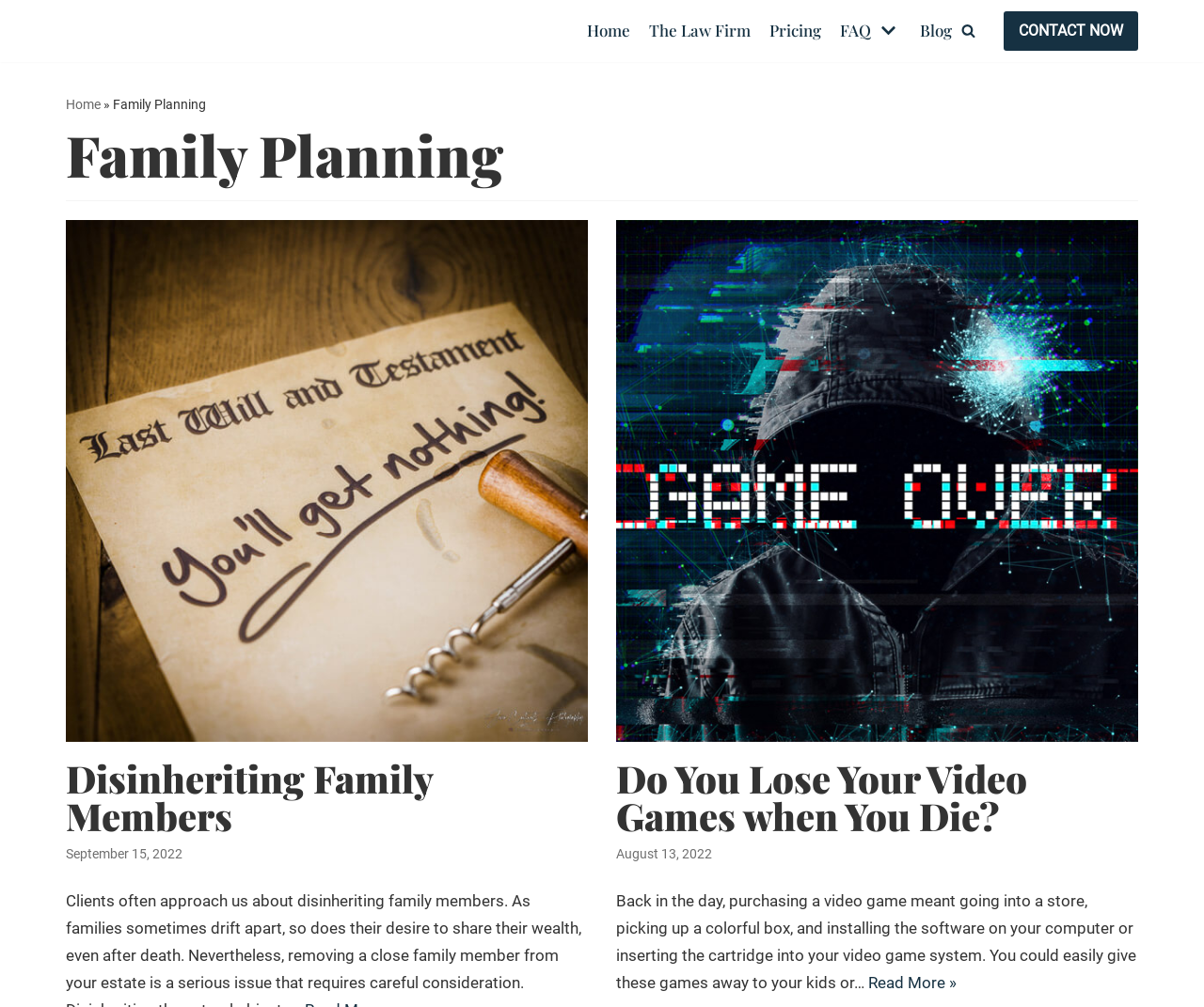How many links are in the 'Family Planning' section?
Refer to the image and give a detailed answer to the query.

I counted the number of links under the 'Family Planning' section, which are 'Disinheriting Family Members', 'Disinheriting Family Members', and 'Read More » Do You Lose Your Video Games when You Die?'.